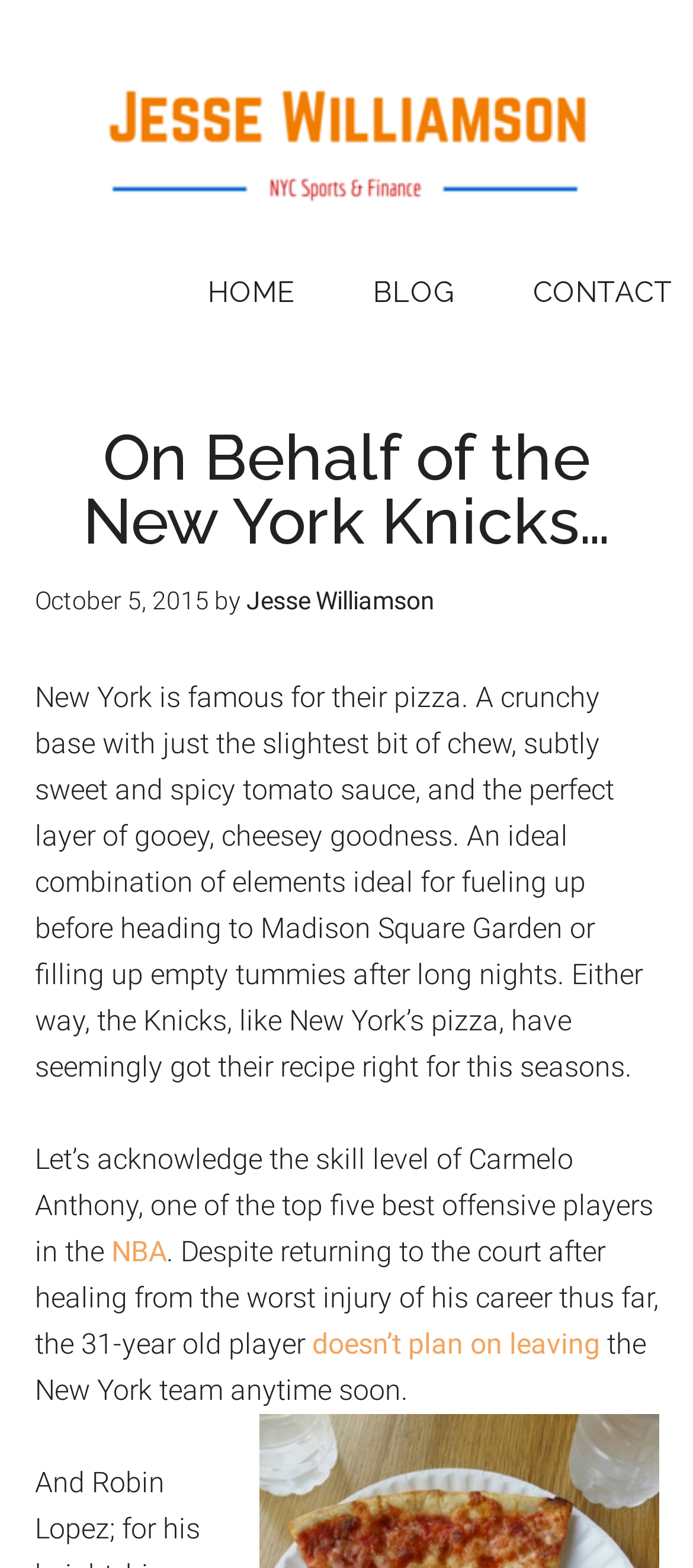Provide a brief response using a word or short phrase to this question:
What is the league mentioned in the blog post?

NBA